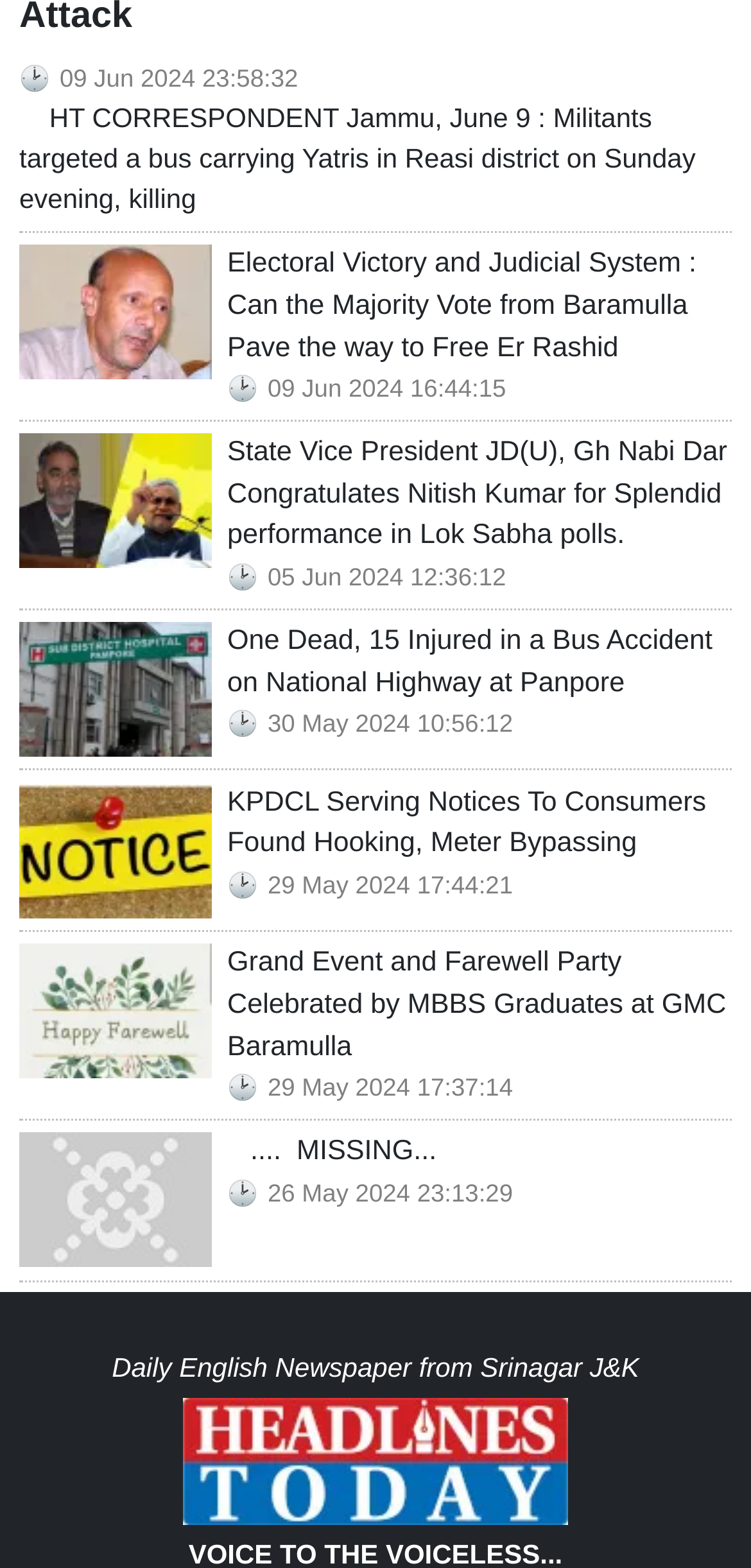What is the date of the news about militants targeting a bus?
Examine the image and give a concise answer in one word or a short phrase.

09 Jun 2024